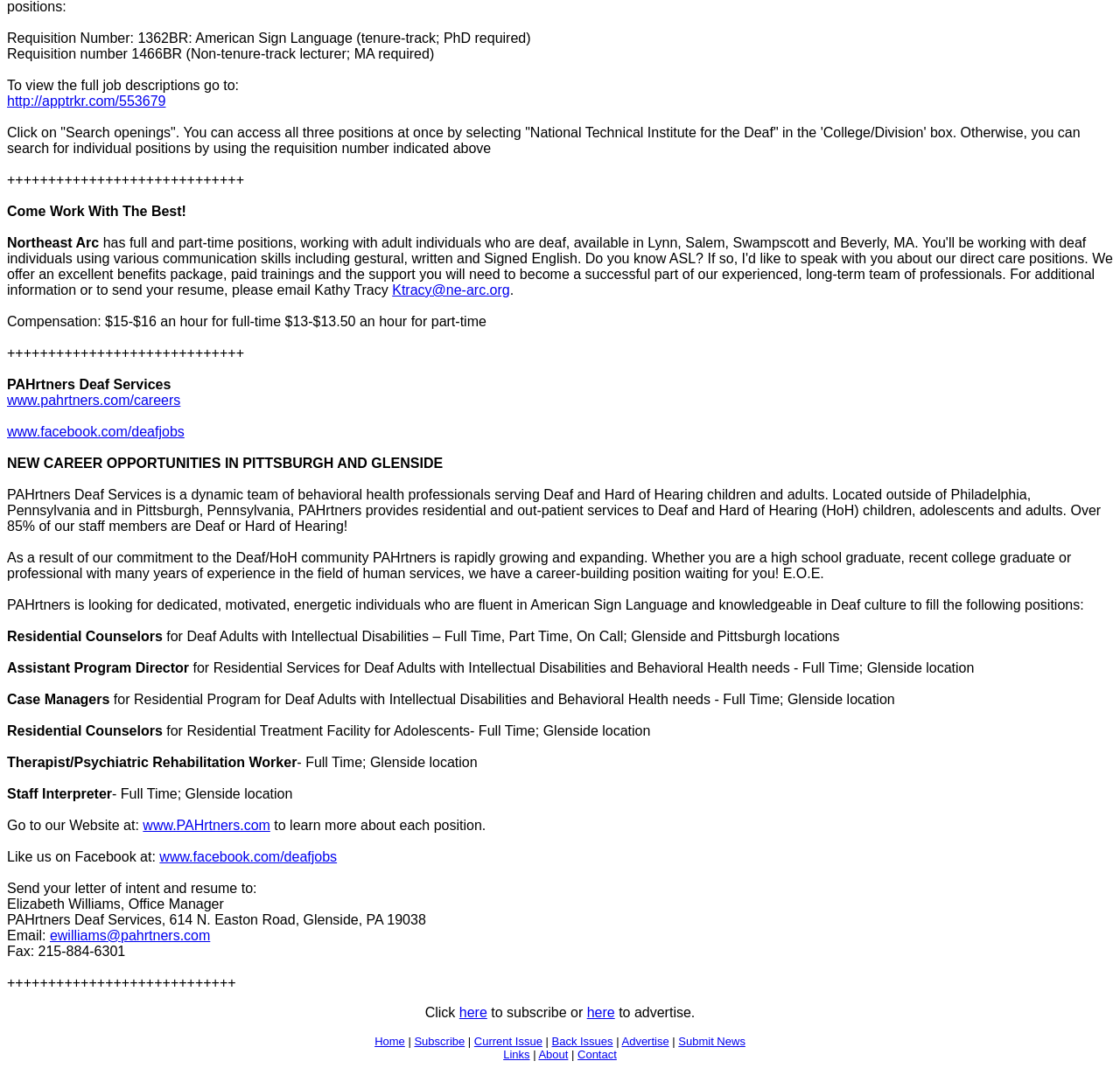Locate the bounding box coordinates of the segment that needs to be clicked to meet this instruction: "Like 'www.facebook.com/deafjobs' on Facebook".

[0.006, 0.395, 0.165, 0.408]